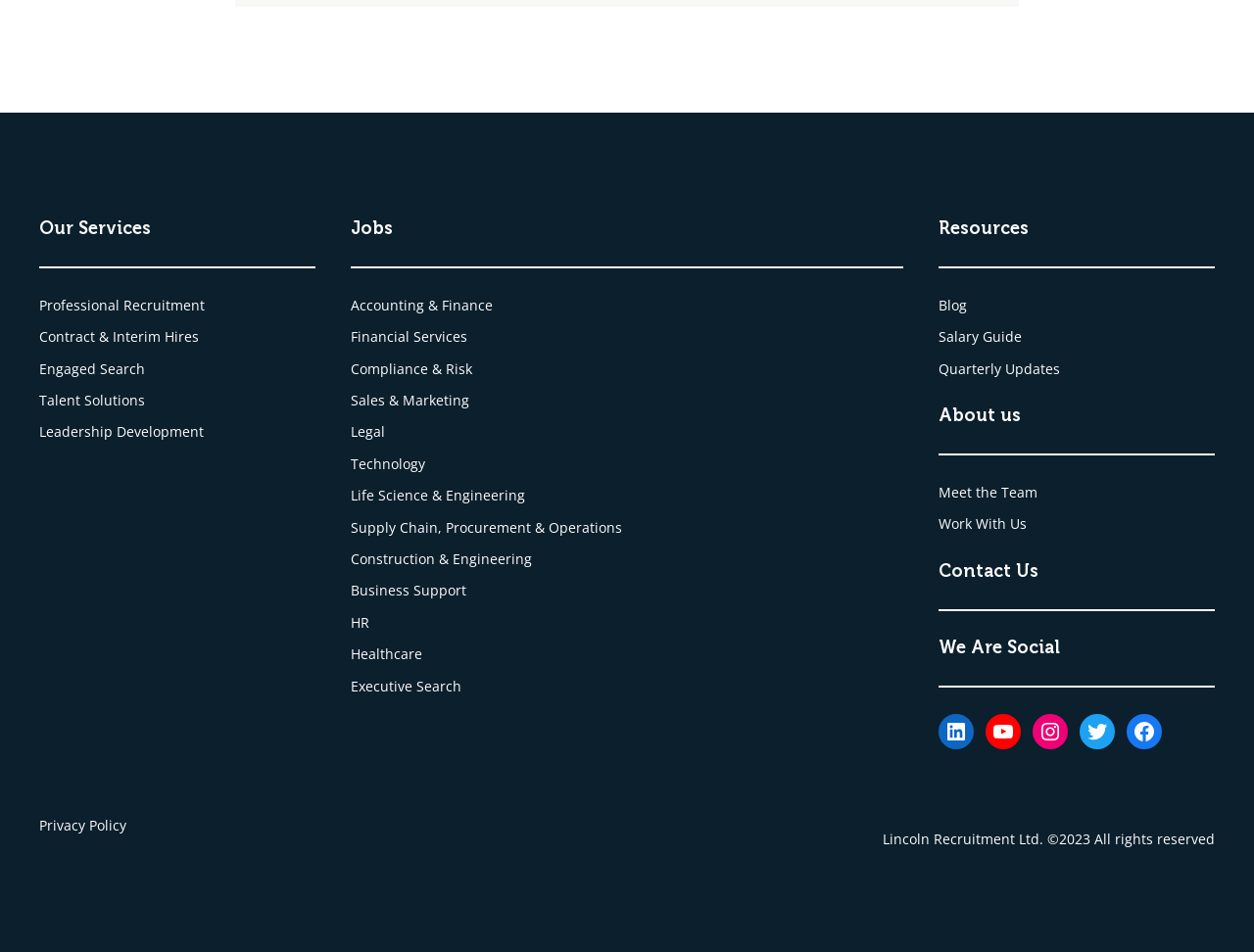Show the bounding box coordinates of the region that should be clicked to follow the instruction: "Contact Us."

[0.748, 0.589, 0.828, 0.611]